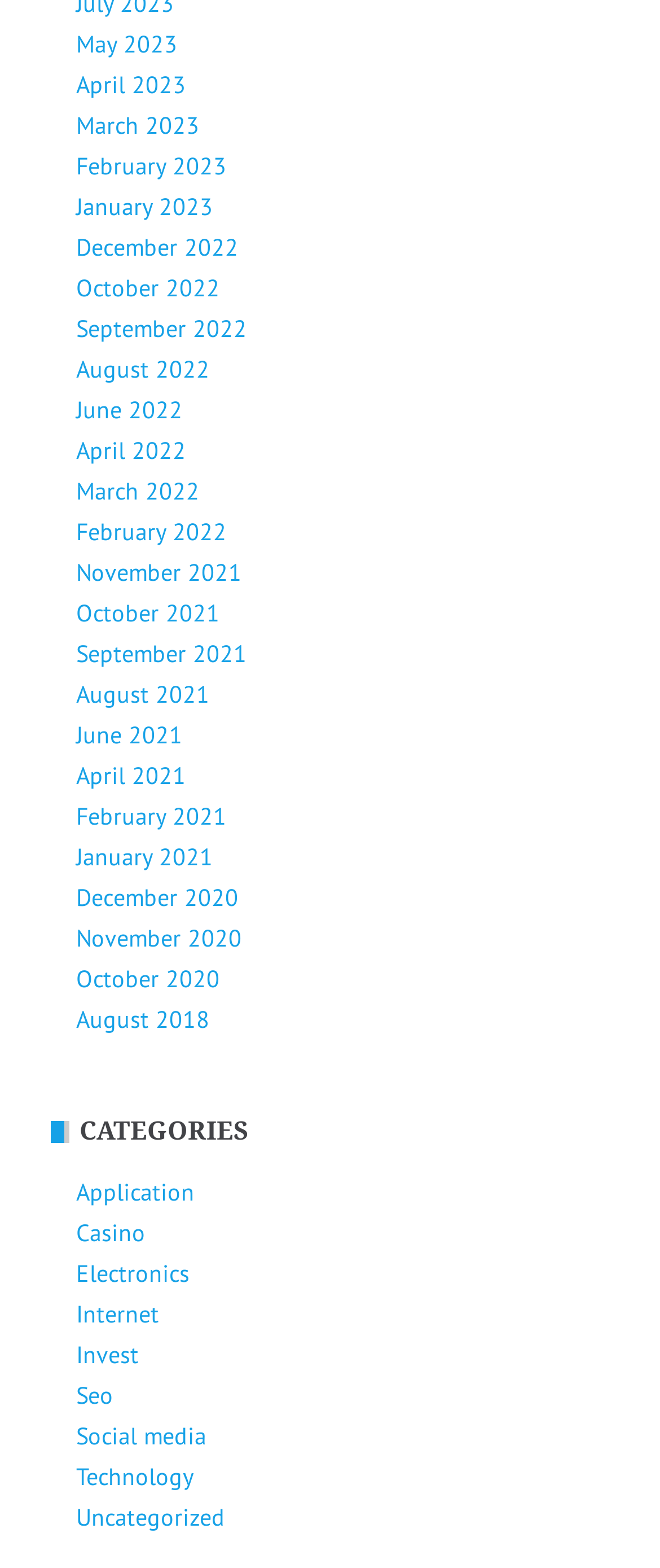What is the first month listed?
Please answer the question with a single word or phrase, referencing the image.

May